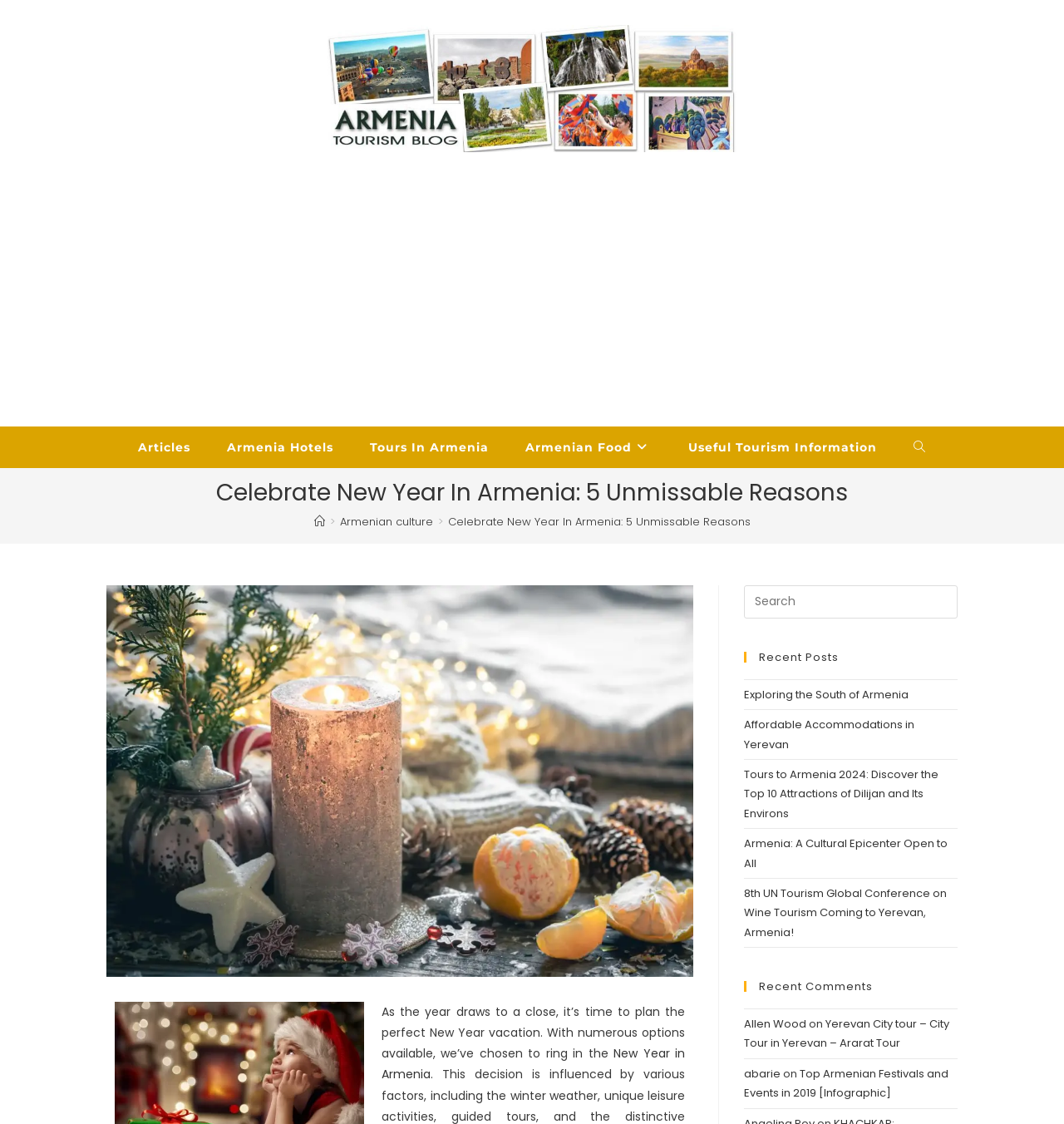Explain in detail what is displayed on the webpage.

The webpage is about celebrating New Year in Armenia, focusing on traditions, events, and winter activities. At the top, there is a logo of "Armenia Tourism Blog" with a link to the blog's homepage. Below the logo, there is a horizontal navigation menu with links to various sections, including "Articles", "Armenia Hotels", "Tours In Armenia", "Armenian Food", and "Useful Tourism Information".

The main content area is divided into several sections. The first section has a heading "Celebrate New Year In Armenia: 5 Unmissable Reasons" and a brief introduction to planning a perfect New Year vacation in Armenia. Below the introduction, there is an image related to New Year celebrations.

The next section is a breadcrumb navigation menu, showing the current page's location within the website's hierarchy. It includes links to "Home", "Armenian culture", and the current page.

Following the breadcrumb menu, there is a large image with a caption "You are currently viewing Celebrate New Year In Armenia: 5 Unmissable Reasons". Below the image, there is a search box with a label "Search this website".

The webpage also features a section titled "Recent Posts", which lists five links to recent articles, including "Exploring the South of Armenia", "Affordable Accommodations in Yerevan", and others. Another section, "Recent Comments", lists three links to comments from users, including "Allen Wood" and "abarie".

Throughout the webpage, there are several calls-to-action, such as links to "New Year in Armenia" and "Tours to Armenia 2024", encouraging users to explore more about Armenia's tourism offerings.